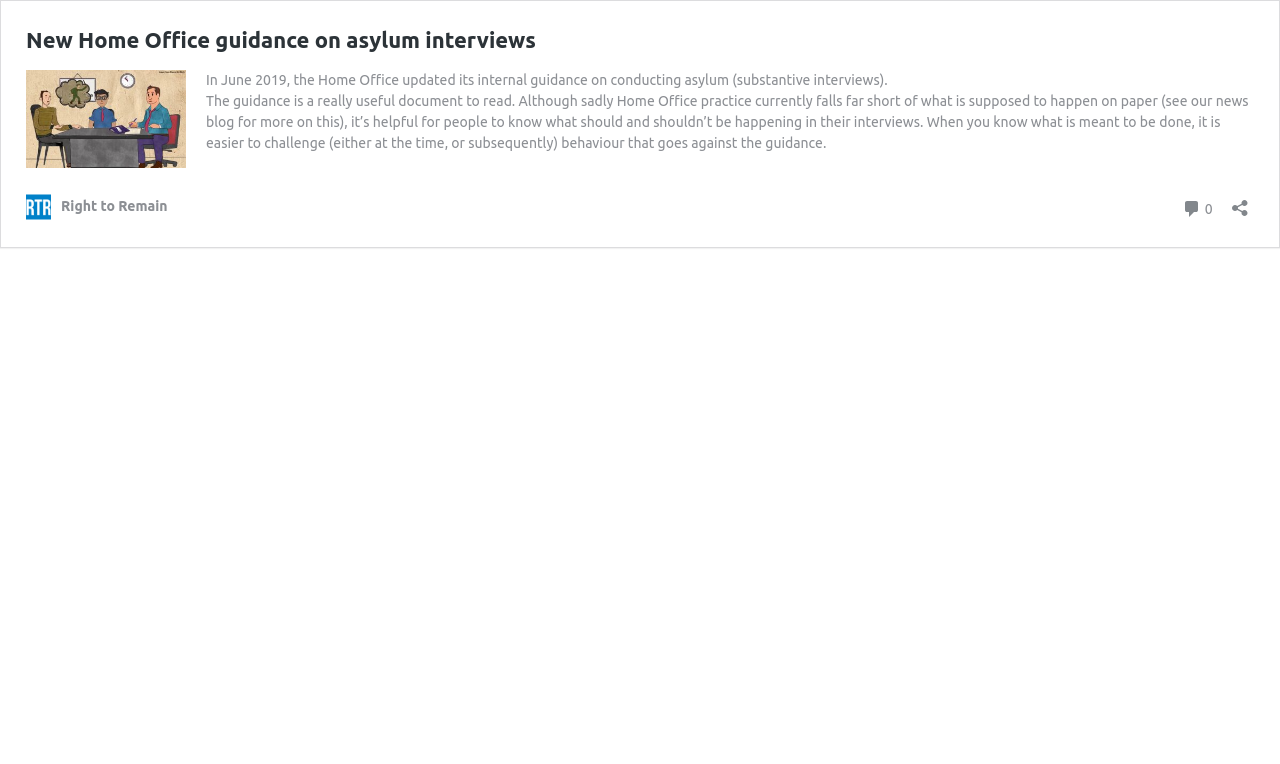Using the given element description, provide the bounding box coordinates (top-left x, top-left y, bottom-right x, bottom-right y) for the corresponding UI element in the screenshot: 0 Comments

[0.945, 0.24, 0.969, 0.277]